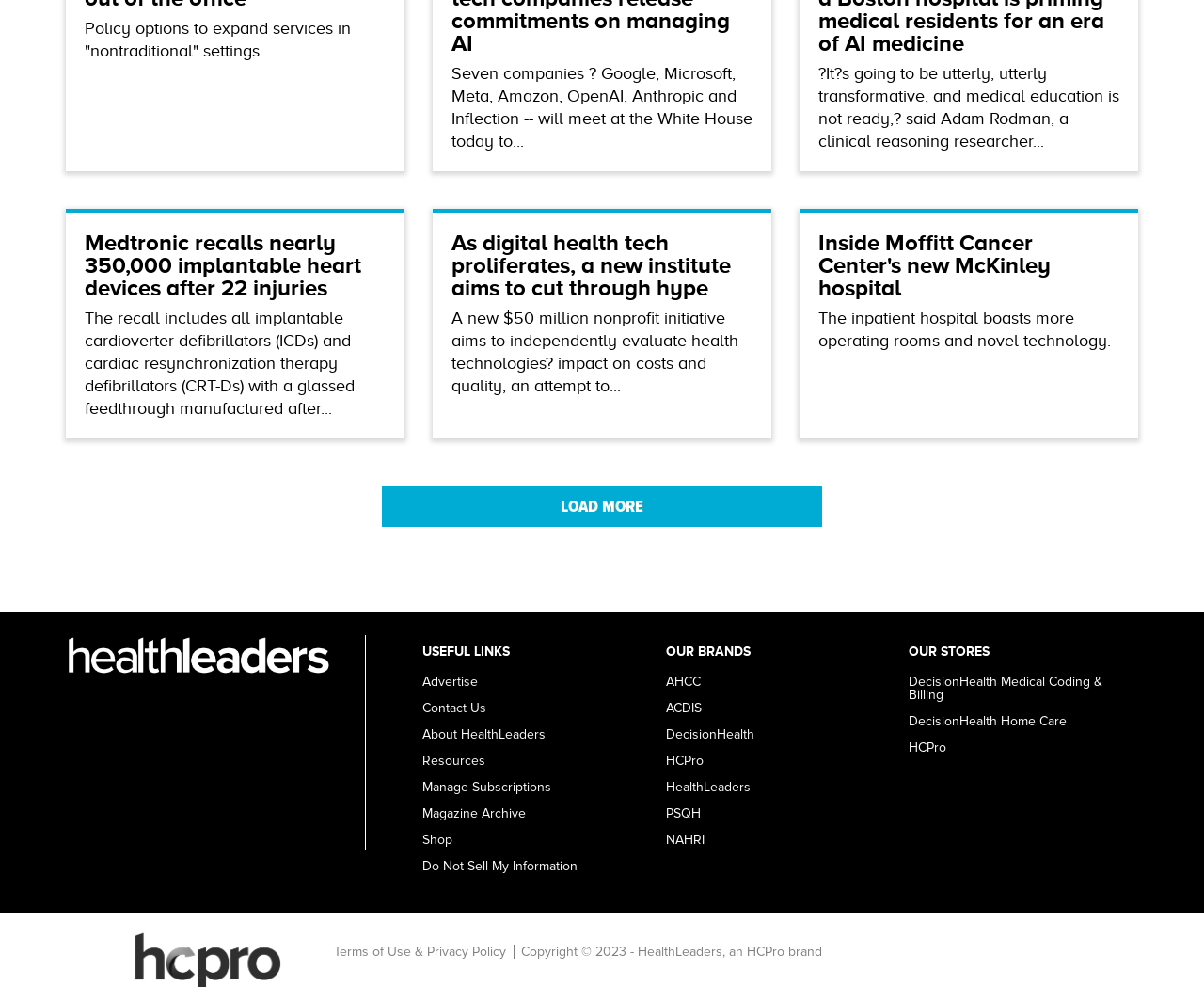Please reply to the following question with a single word or a short phrase:
What is the main topic of this webpage?

Health news